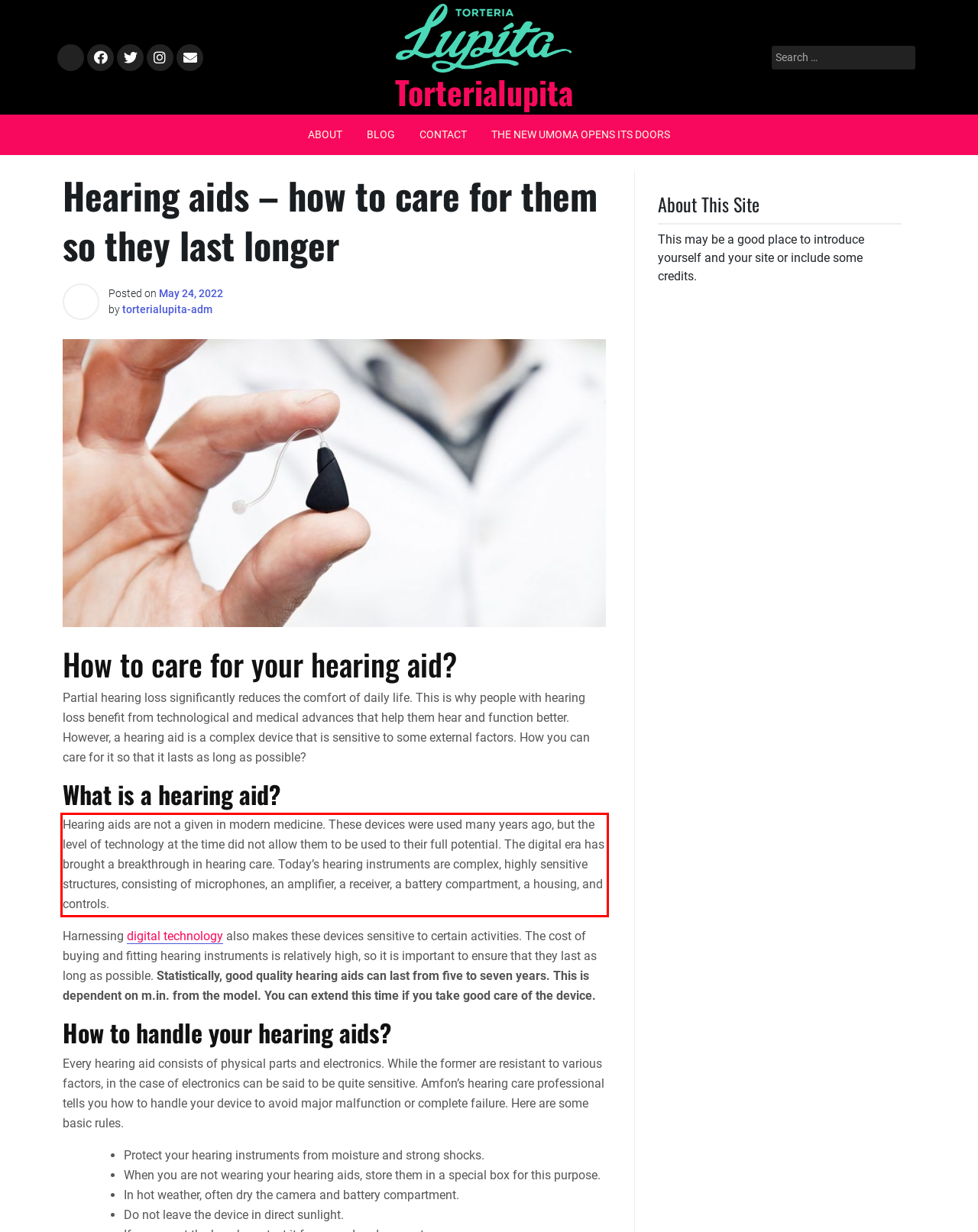Please extract the text content from the UI element enclosed by the red rectangle in the screenshot.

Hearing aids are not a given in modern medicine. These devices were used many years ago, but the level of technology at the time did not allow them to be used to their full potential. The digital era has brought a breakthrough in hearing care. Today’s hearing instruments are complex, highly sensitive structures, consisting of microphones, an amplifier, a receiver, a battery compartment, a housing, and controls.